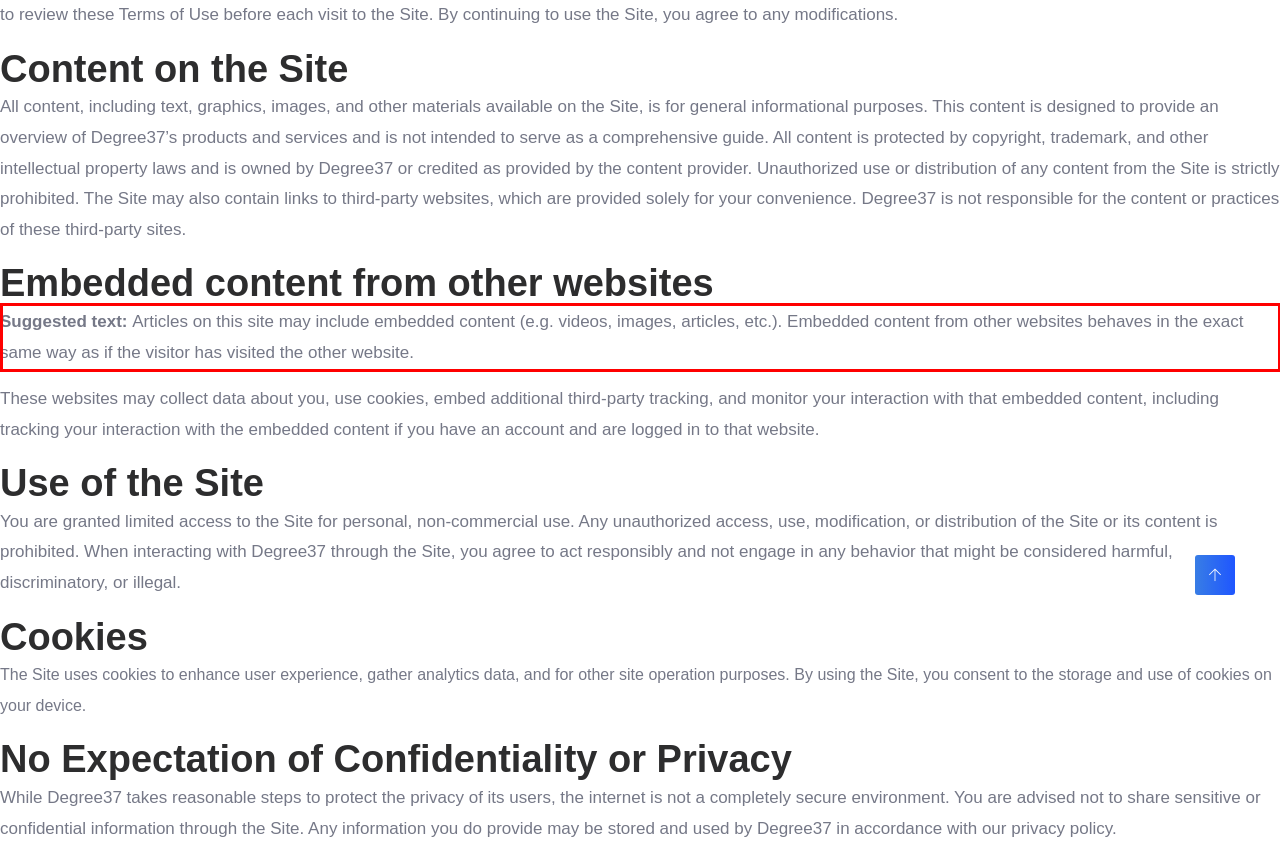Please extract the text content from the UI element enclosed by the red rectangle in the screenshot.

Suggested text: Articles on this site may include embedded content (e.g. videos, images, articles, etc.). Embedded content from other websites behaves in the exact same way as if the visitor has visited the other website.